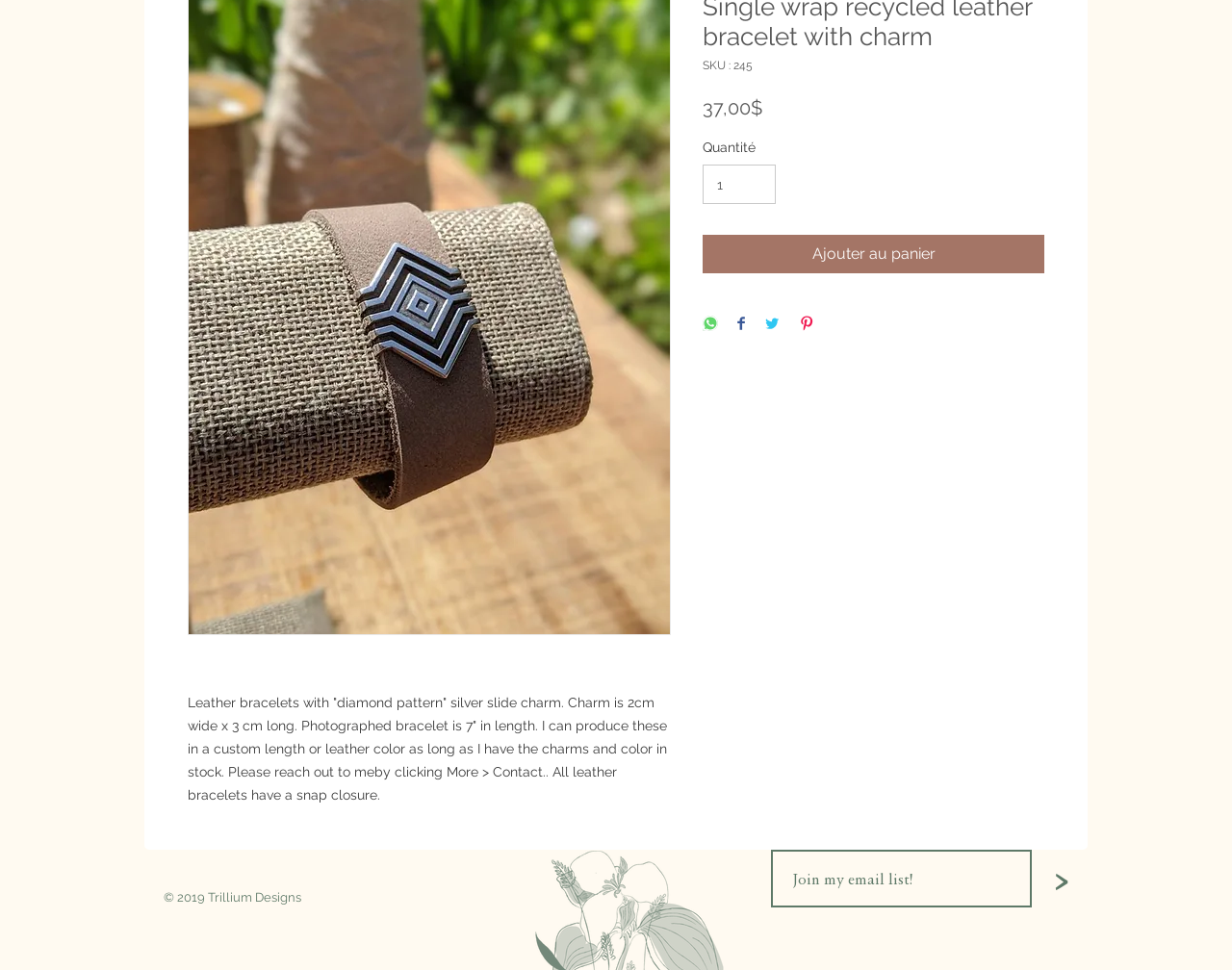Using the provided element description: "input value="1" aria-label="Quantité" value="1"", identify the bounding box coordinates. The coordinates should be four floats between 0 and 1 in the order [left, top, right, bottom].

[0.57, 0.17, 0.63, 0.21]